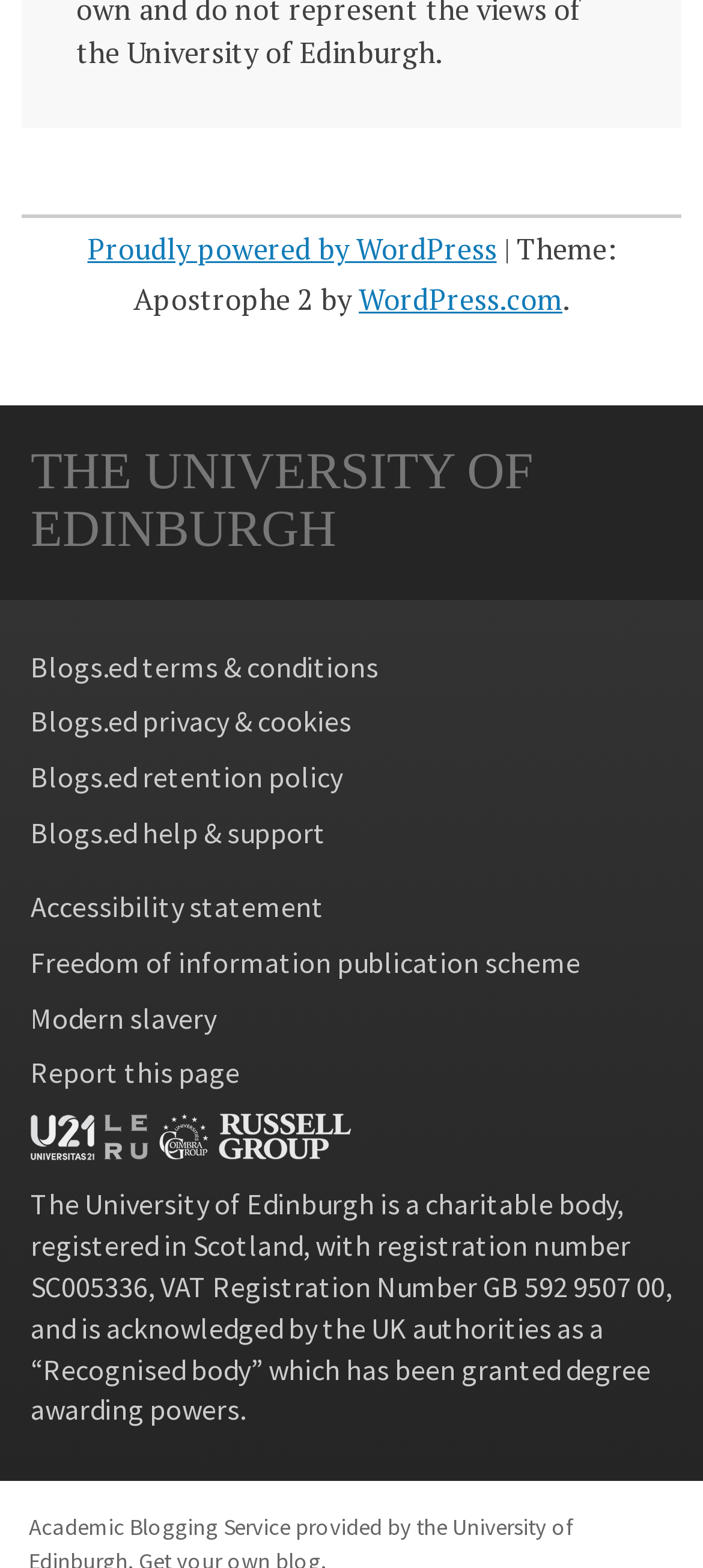Given the description Blogs.ed help & support, predict the bounding box coordinates of the UI element. Ensure the coordinates are in the format (top-left x, top-left y, bottom-right x, bottom-right y) and all values are between 0 and 1.

[0.044, 0.519, 0.464, 0.542]